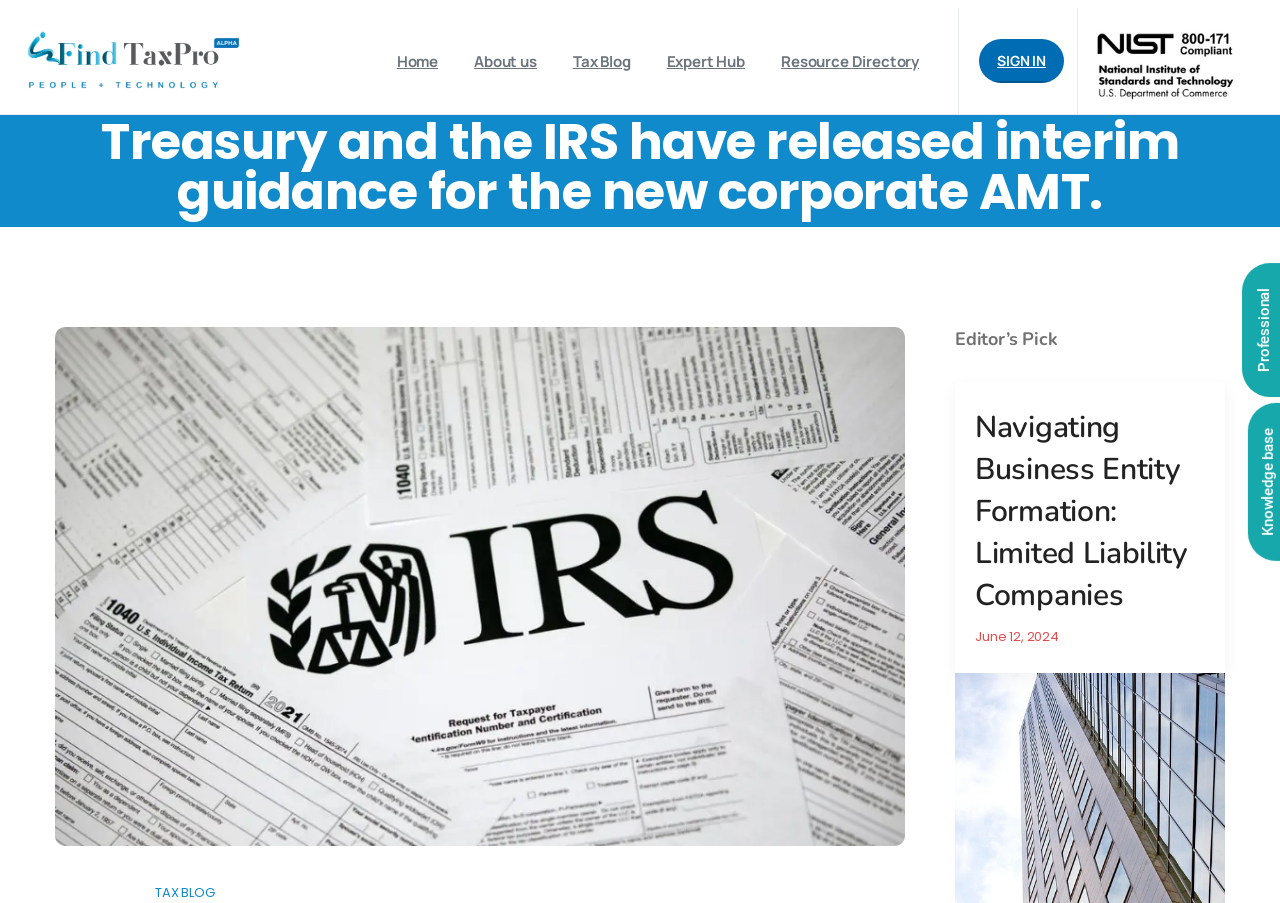Please mark the bounding box coordinates of the area that should be clicked to carry out the instruction: "Sign in to the website".

[0.765, 0.035, 0.831, 0.083]